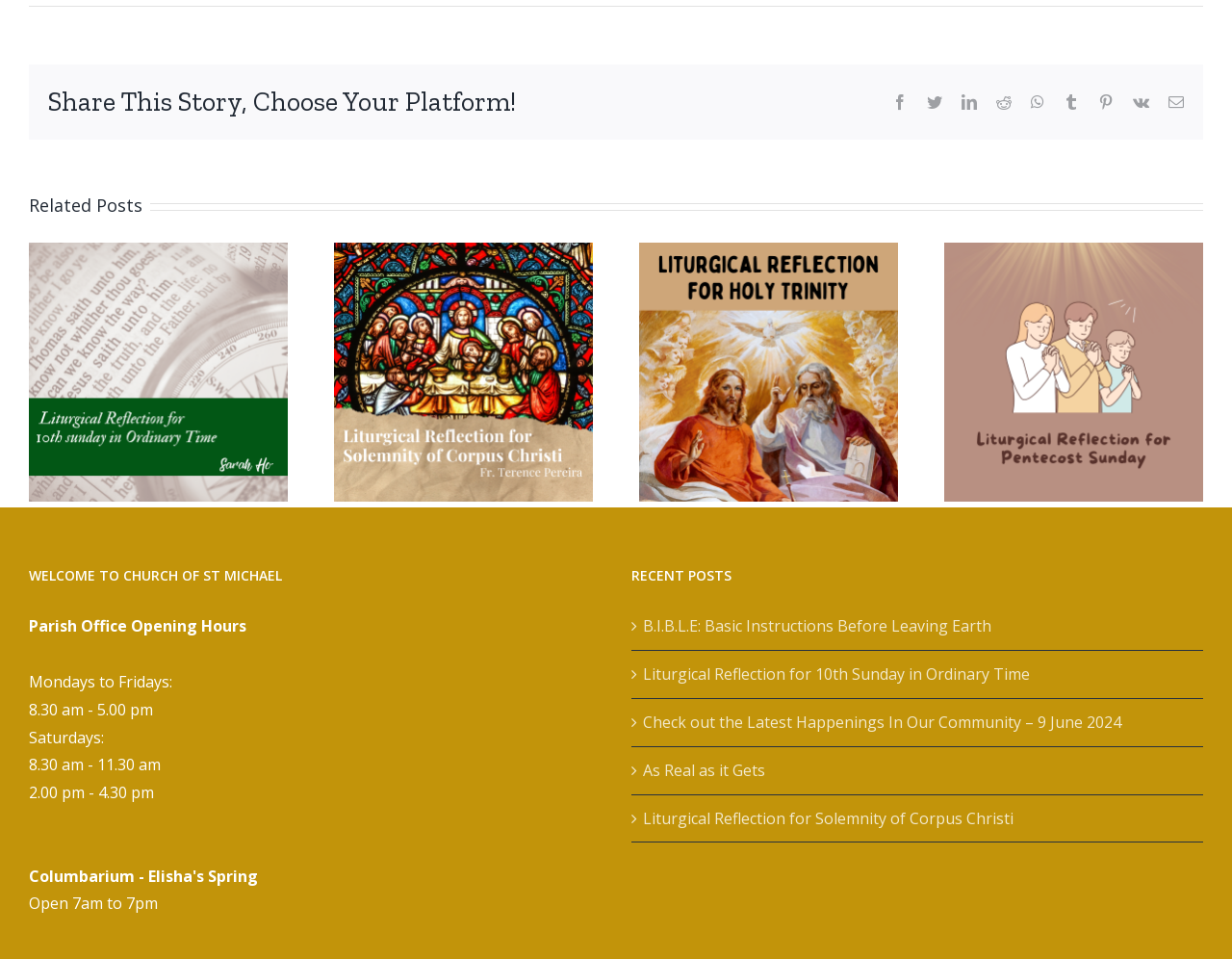What is the topic of the 'Liturgical Reflection' posts?
Please ensure your answer is as detailed and informative as possible.

The 'Liturgical Reflection' posts, such as those for the 10th Sunday in Ordinary Time, Solemnity of Corpus Christi, and Pentecost Sunday, appear to be related to religious events or holidays. They are likely reflections or discussions about the significance of these events.